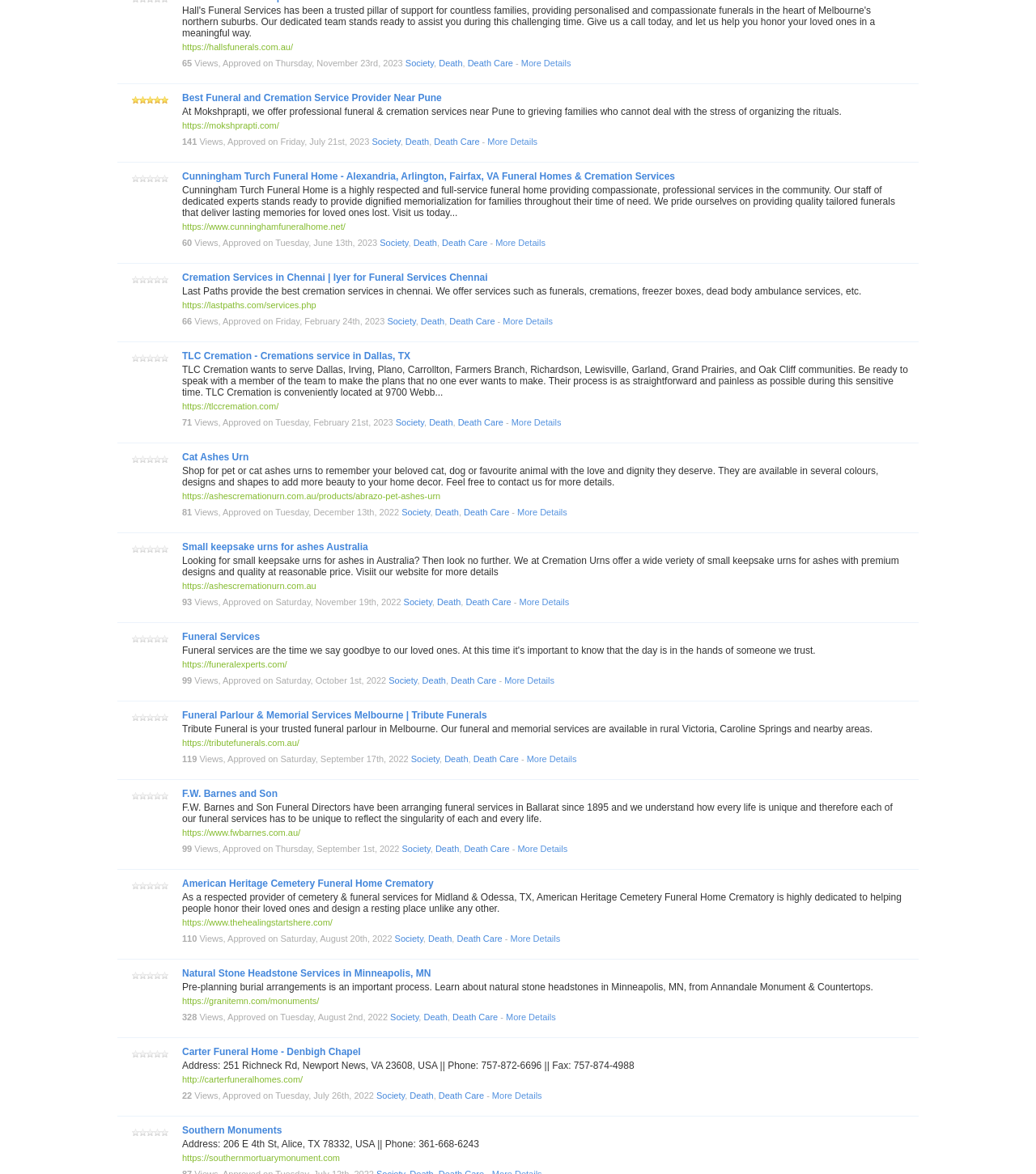What is the theme of the urns offered by Ashes Cremation Urn?
Offer a detailed and exhaustive answer to the question.

The webpage mentions that Ashes Cremation Urn offers pet or cat ashes urns to remember beloved pets, as stated in the StaticText element with ID 314, indicating that the theme of the urns is related to pet or cat ashes.